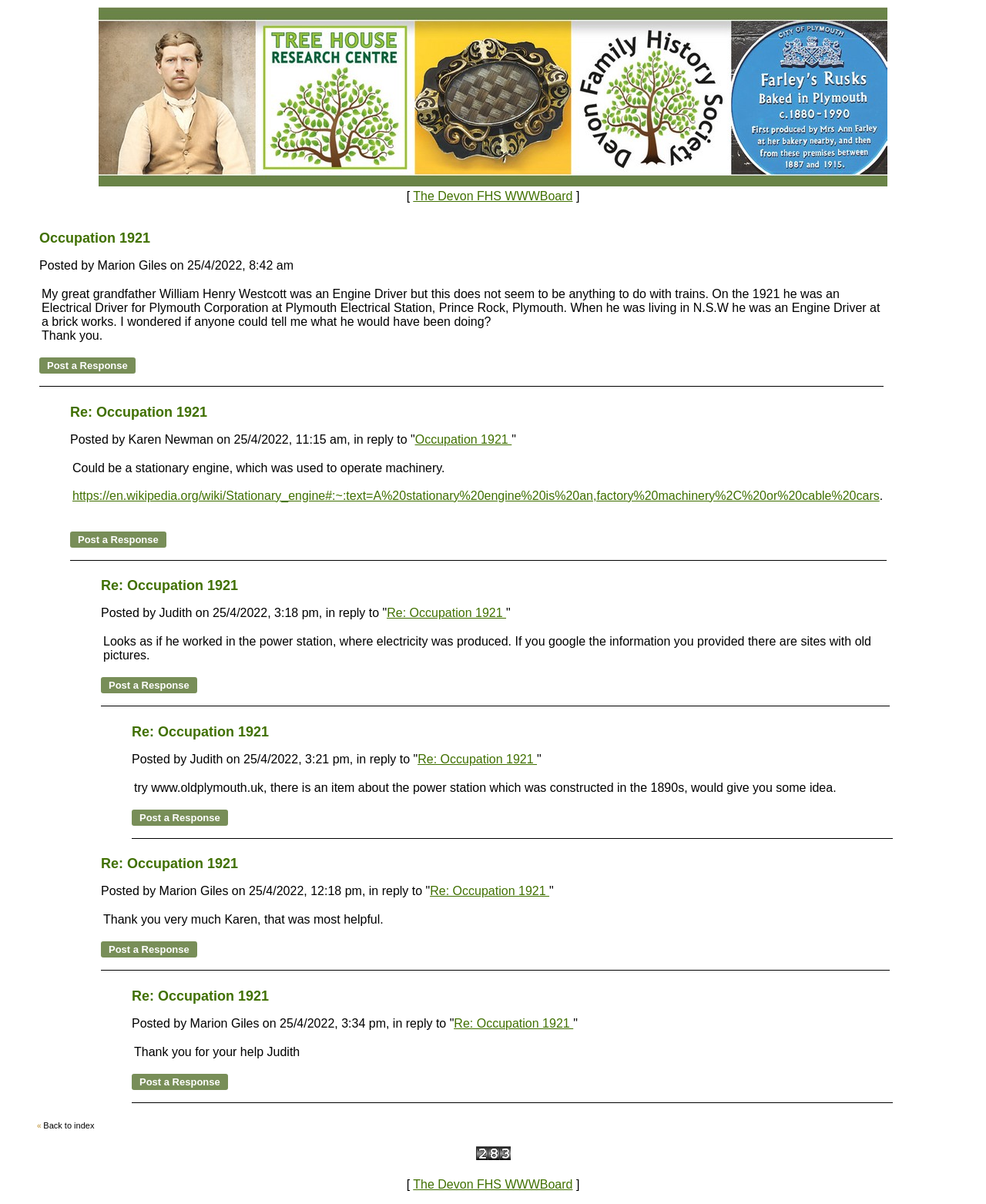Identify the bounding box for the UI element that is described as follows: "Occupation 1921".

[0.421, 0.359, 0.519, 0.37]